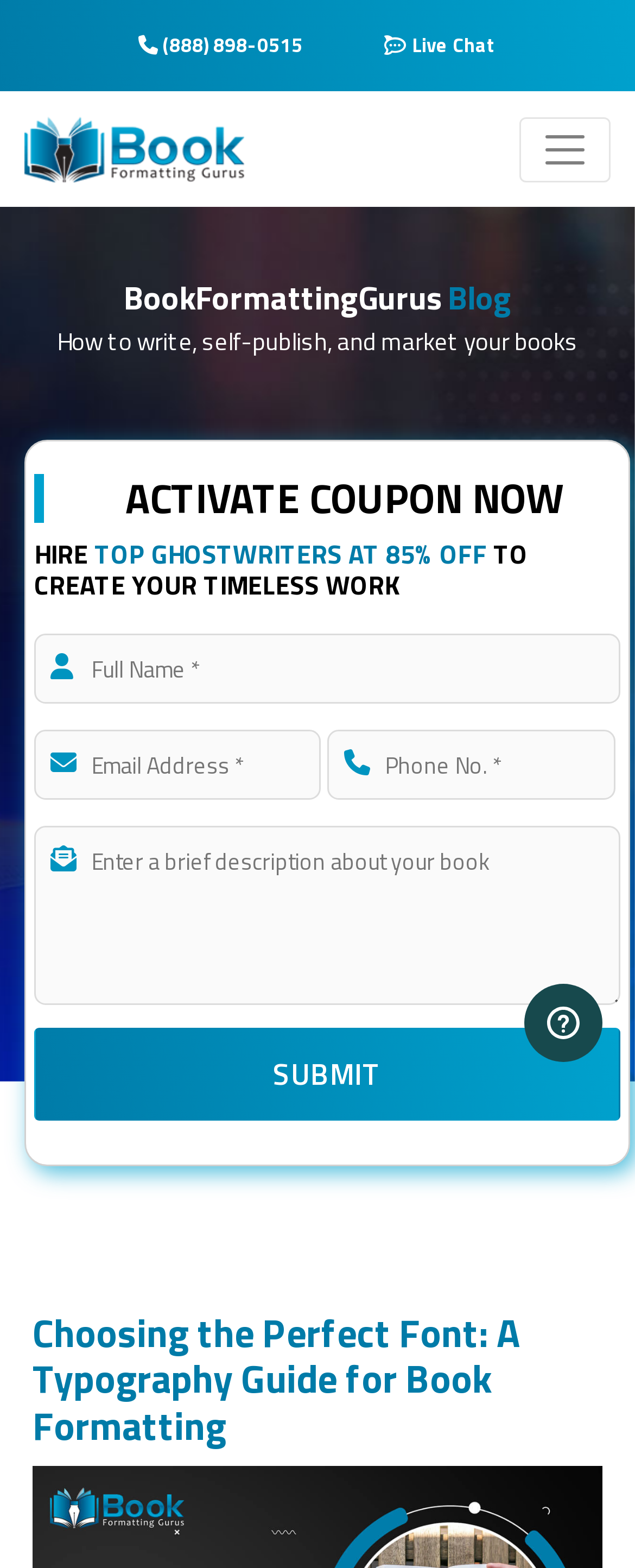Specify the bounding box coordinates for the region that must be clicked to perform the given instruction: "Toggle navigation".

[0.818, 0.074, 0.962, 0.116]